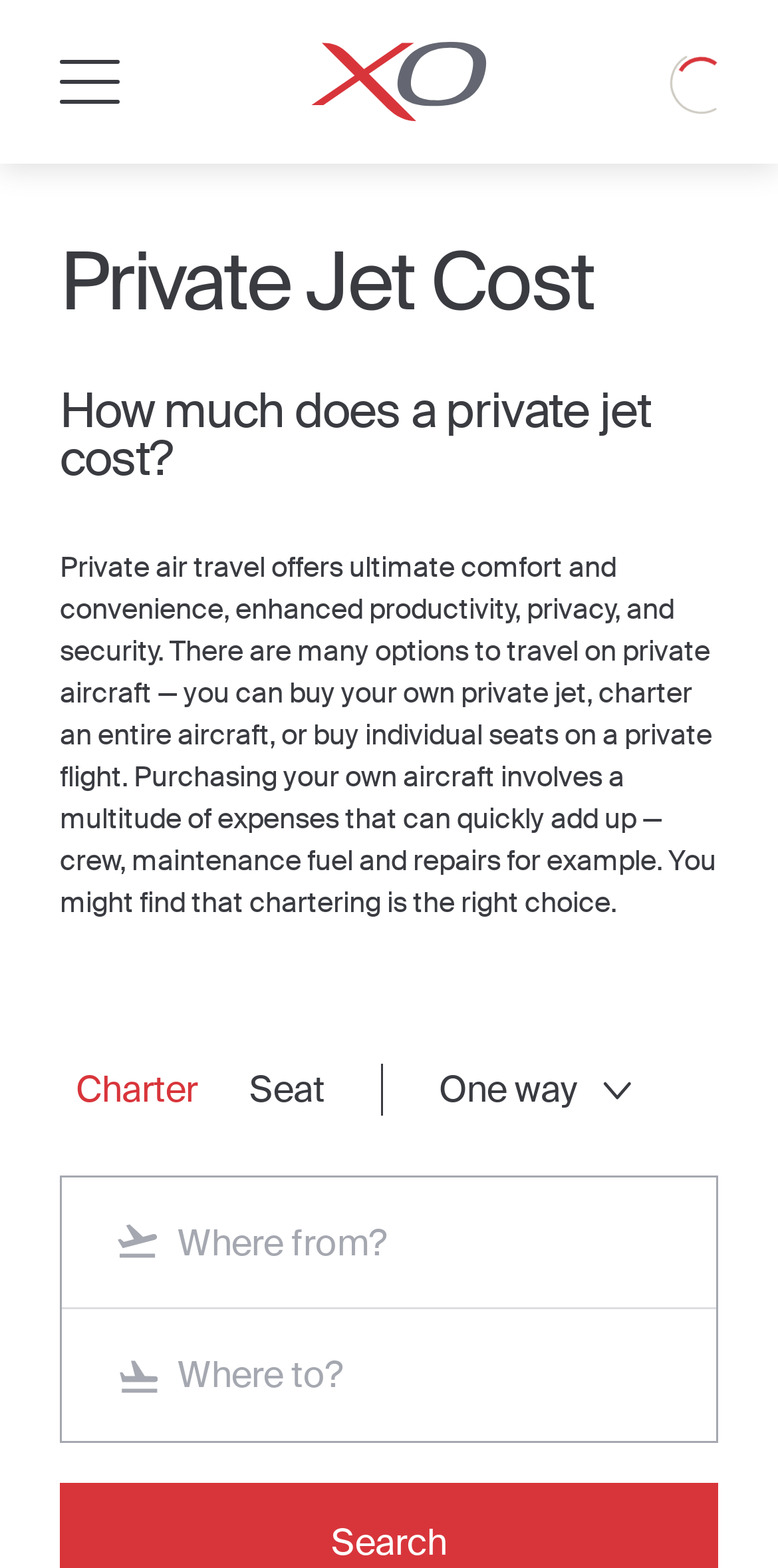Find the bounding box of the UI element described as: "Where to?". The bounding box coordinates should be given as four float values between 0 and 1, i.e., [left, top, right, bottom].

[0.079, 0.835, 0.921, 0.919]